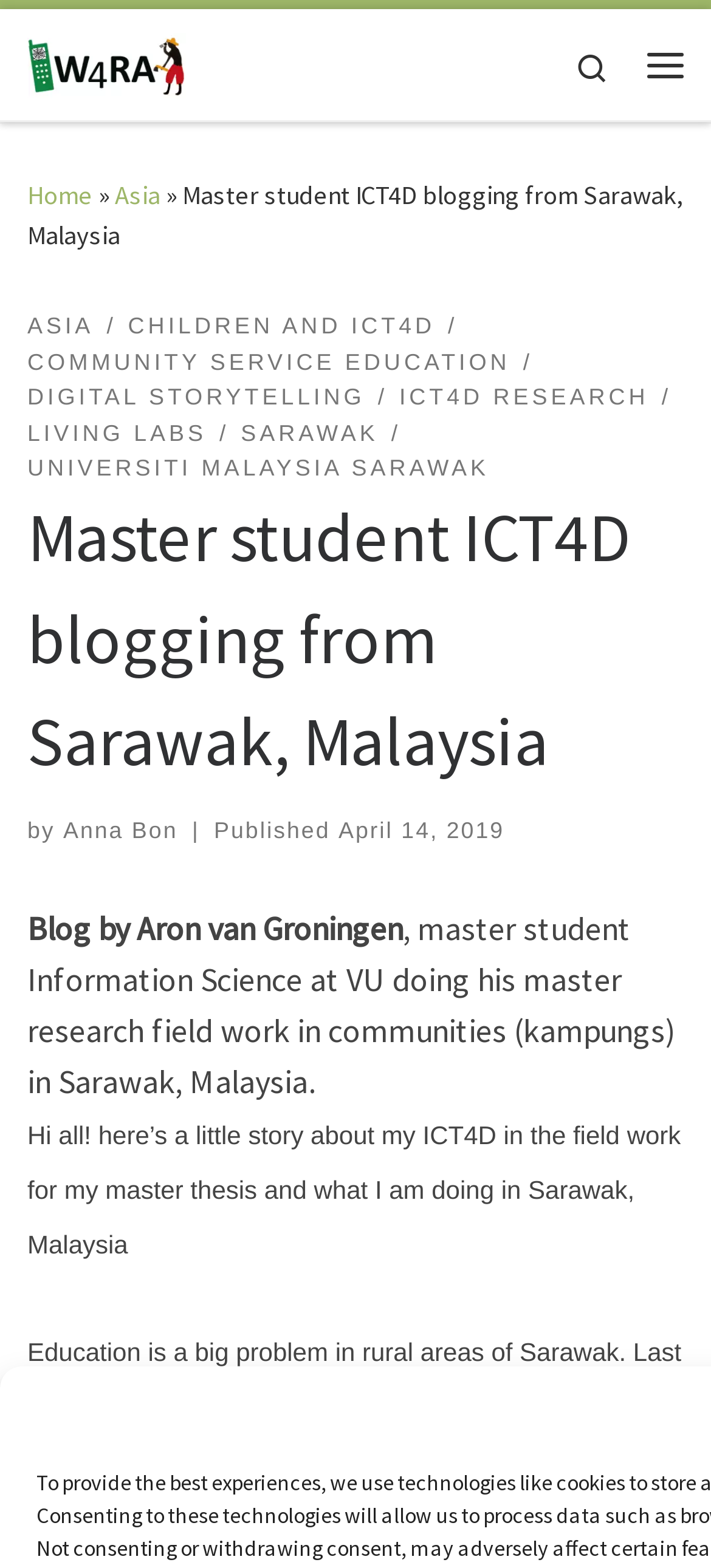Find the bounding box coordinates of the clickable area that will achieve the following instruction: "Search for something".

[0.779, 0.006, 0.885, 0.076]